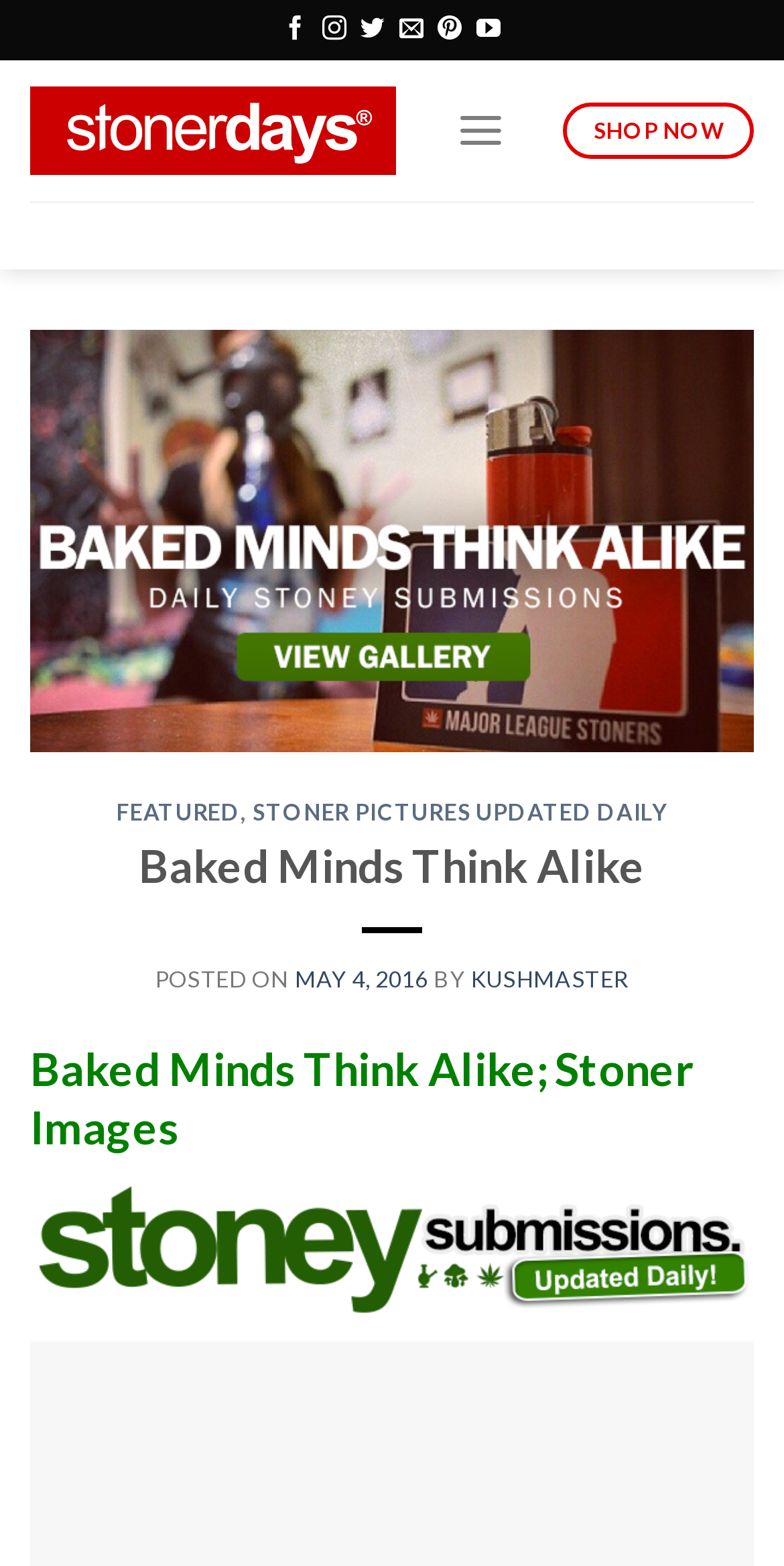Using the provided element description, identify the bounding box coordinates as (top-left x, top-left y, bottom-right x, bottom-right y). Ensure all values are between 0 and 1. Description: Stoner Pictures Updated Daily

[0.322, 0.51, 0.851, 0.527]